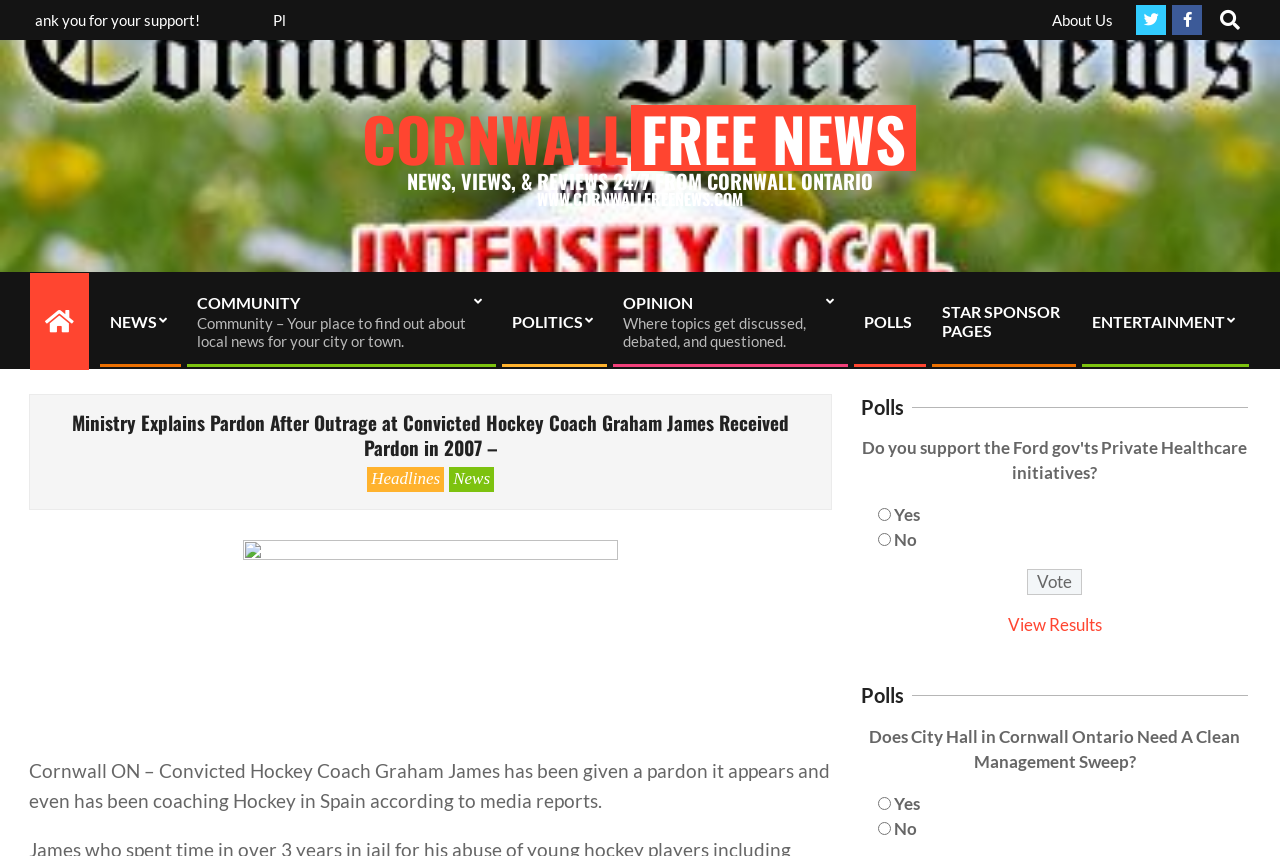Specify the bounding box coordinates of the region I need to click to perform the following instruction: "Search for something". The coordinates must be four float numbers in the range of 0 to 1, i.e., [left, top, right, bottom].

[0.948, 0.002, 0.984, 0.023]